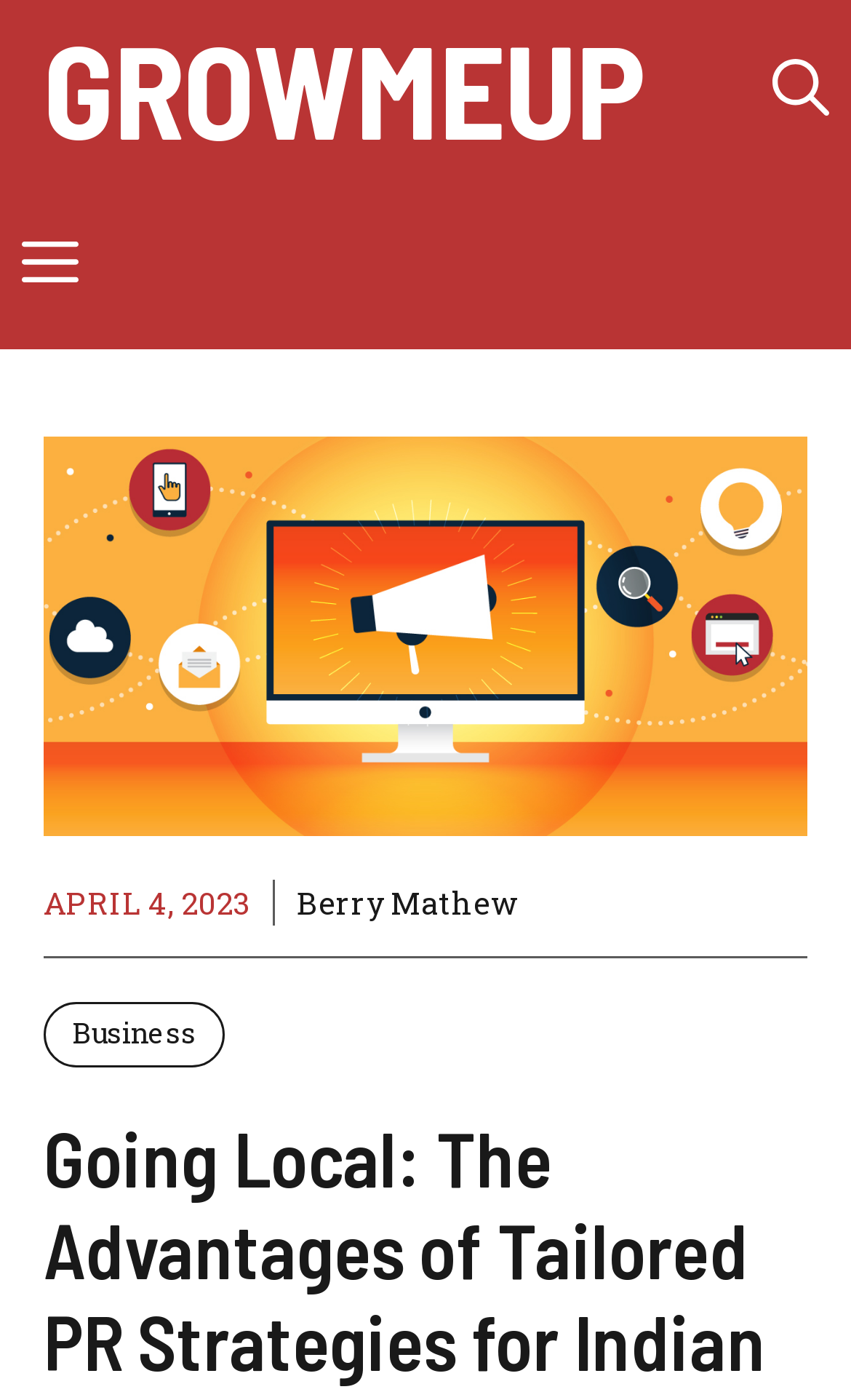Identify the coordinates of the bounding box for the element described below: "Business". Return the coordinates as four float numbers between 0 and 1: [left, top, right, bottom].

[0.051, 0.716, 0.264, 0.762]